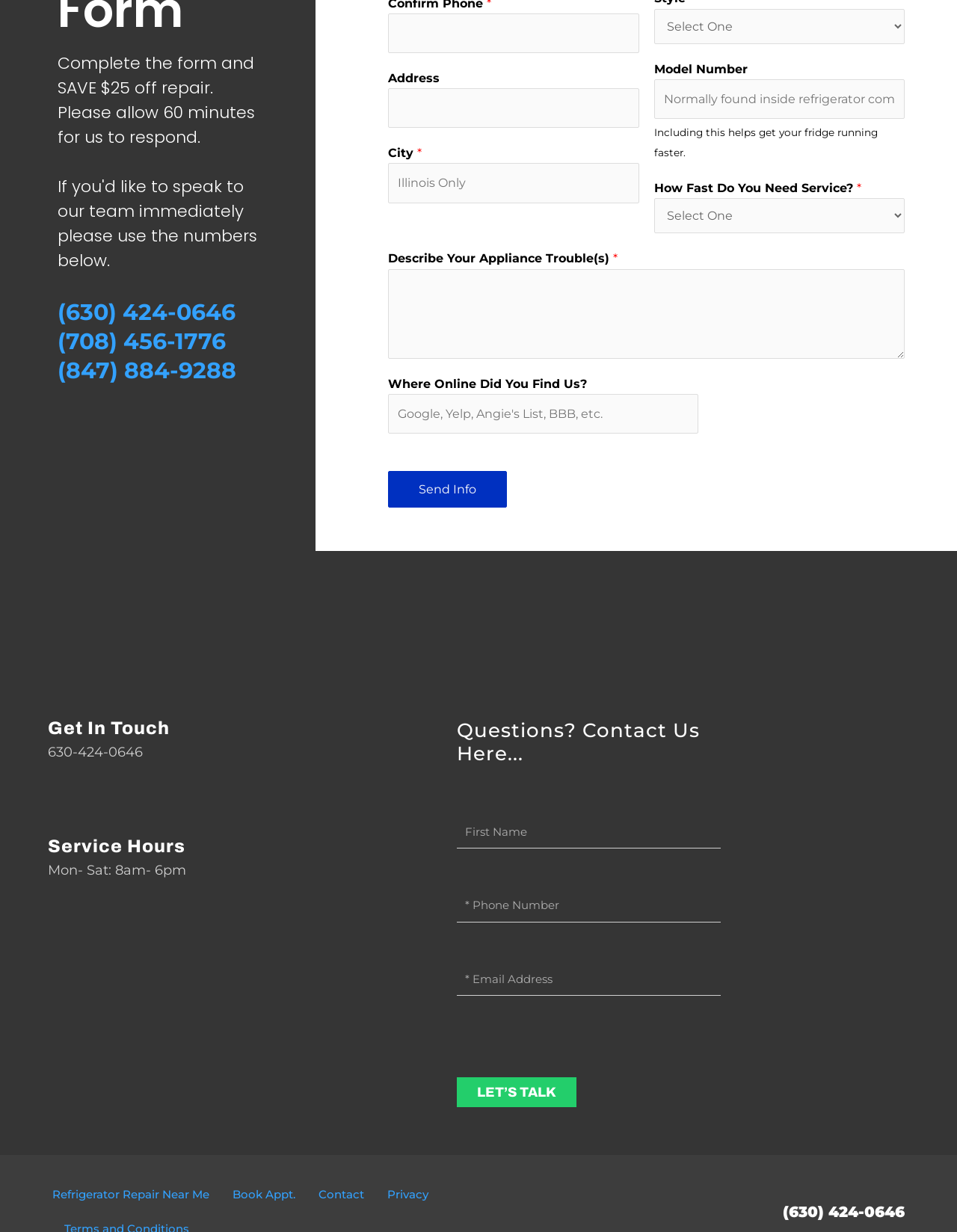Locate the bounding box coordinates of the element that needs to be clicked to carry out the instruction: "Describe appliance trouble". The coordinates should be given as four float numbers ranging from 0 to 1, i.e., [left, top, right, bottom].

[0.406, 0.218, 0.946, 0.291]